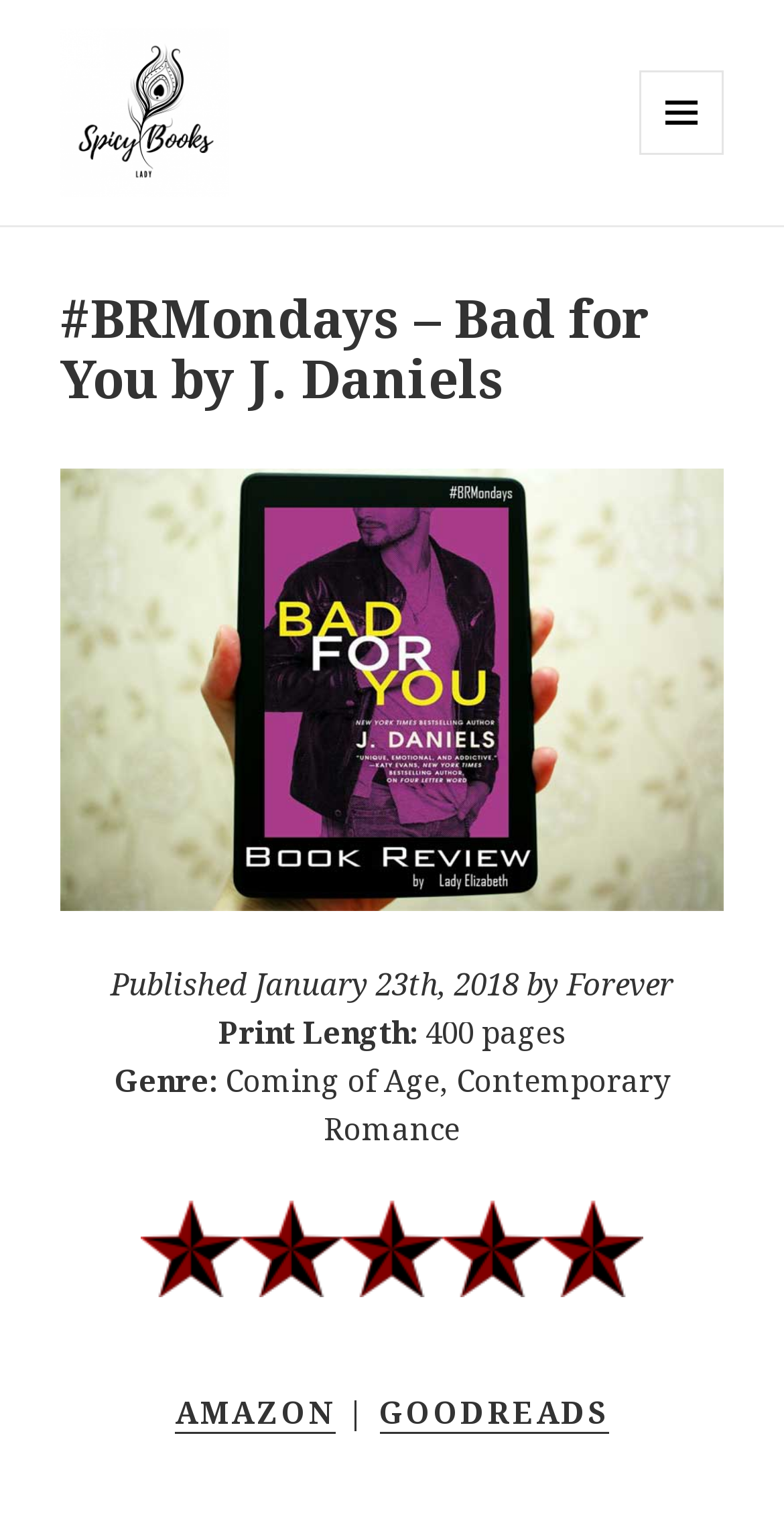Where can I buy the book? Look at the image and give a one-word or short phrase answer.

Amazon or Goodreads